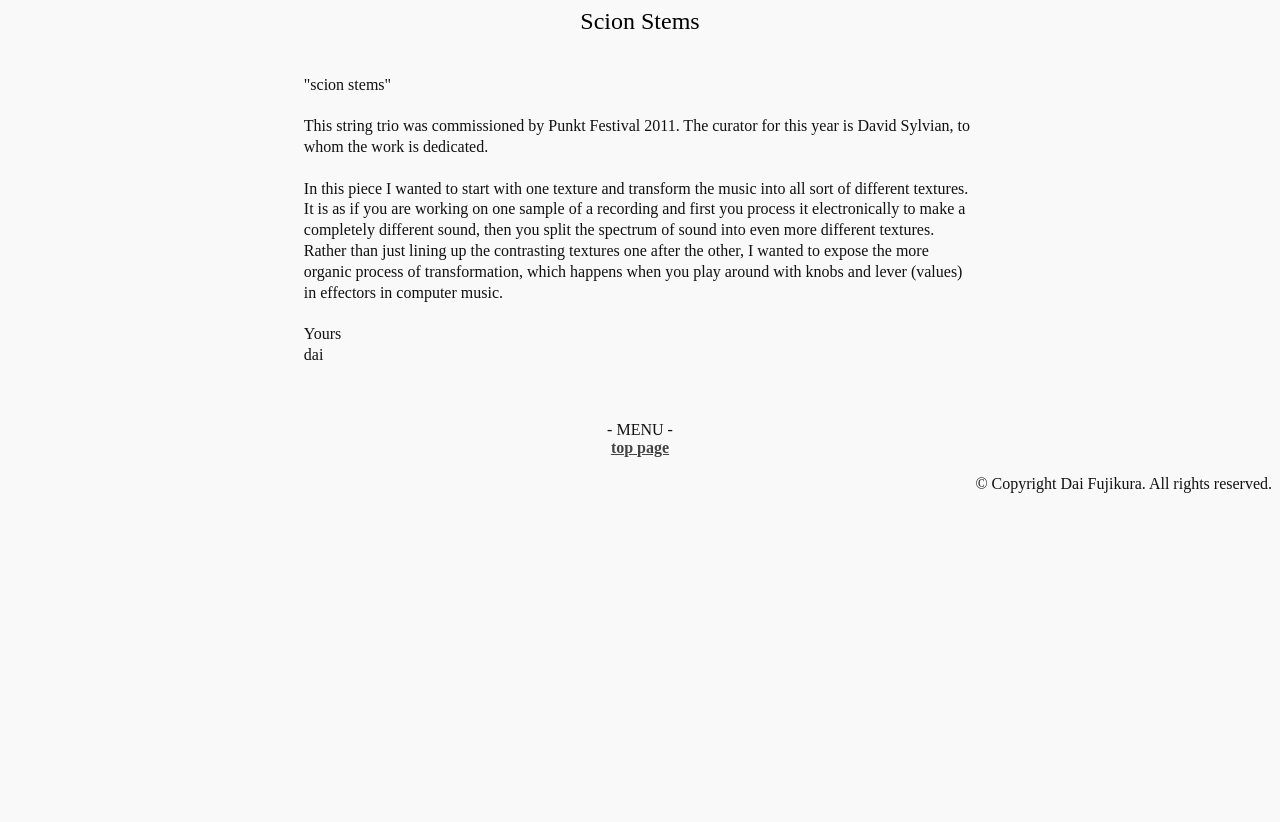Answer the question briefly using a single word or phrase: 
What is the link at the bottom of the page?

top page